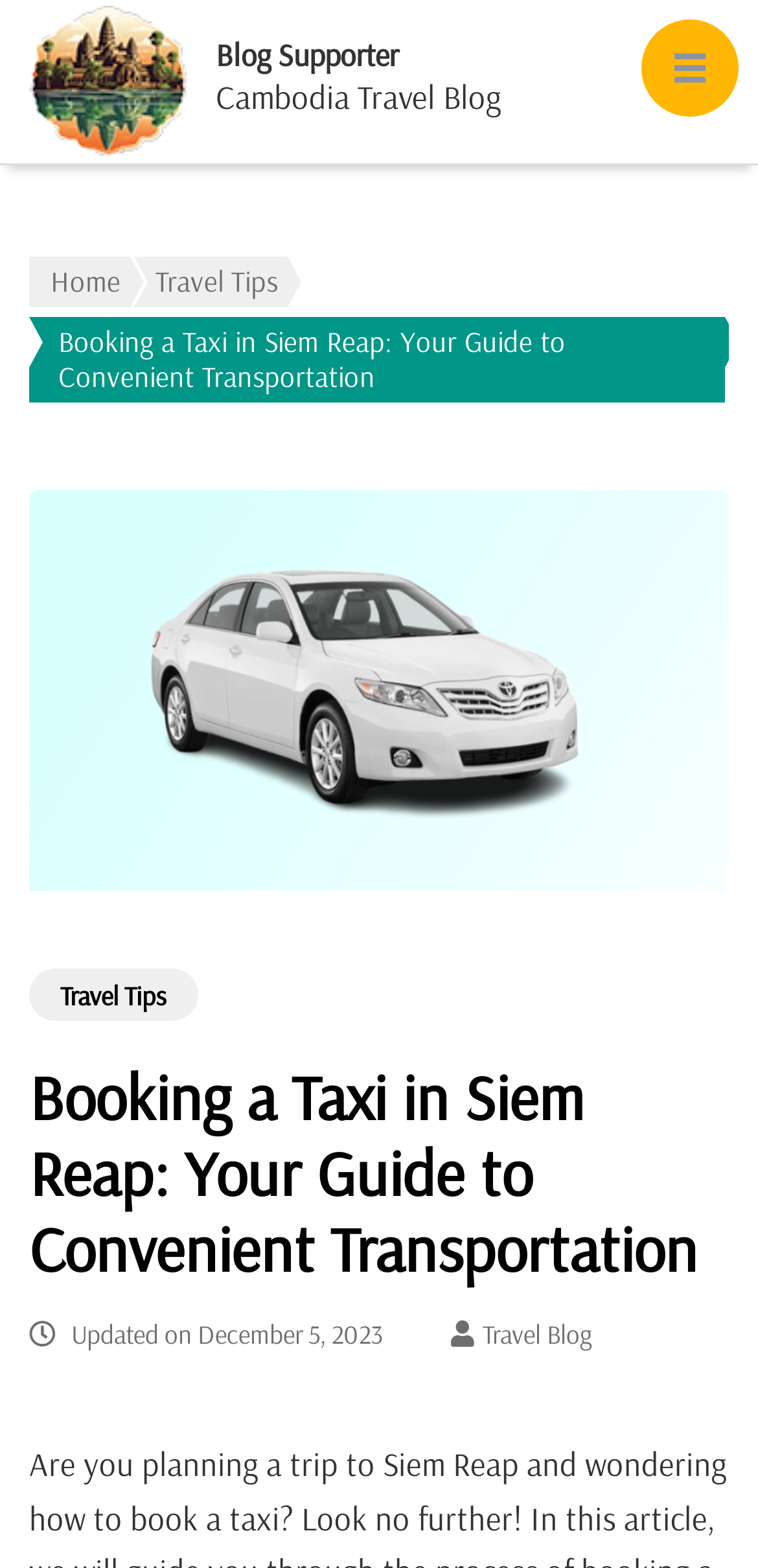Provide a thorough description of this webpage.

The webpage is a travel blog article titled "Booking a Taxi in Siem Reap: Your Guide to Convenient Transportation". At the top left corner, there is a logo of "Blog Supporter" with a link to the blog's homepage. Next to the logo, there is a text "Cambodia Travel Blog". 

On the top right corner, there is a button, but it's not expanded. Below the logo, there are three links: "Home", "Travel Tips", and the title of the article, which is also a link. The title link takes up most of the width of the page.

The main content of the article starts below the title, with a heading that repeats the title. The article was last updated on December 5, 2023, as indicated by a timestamp below the heading. There are also links to "Travel Tips" and "Travel Blog" at the top of the article.